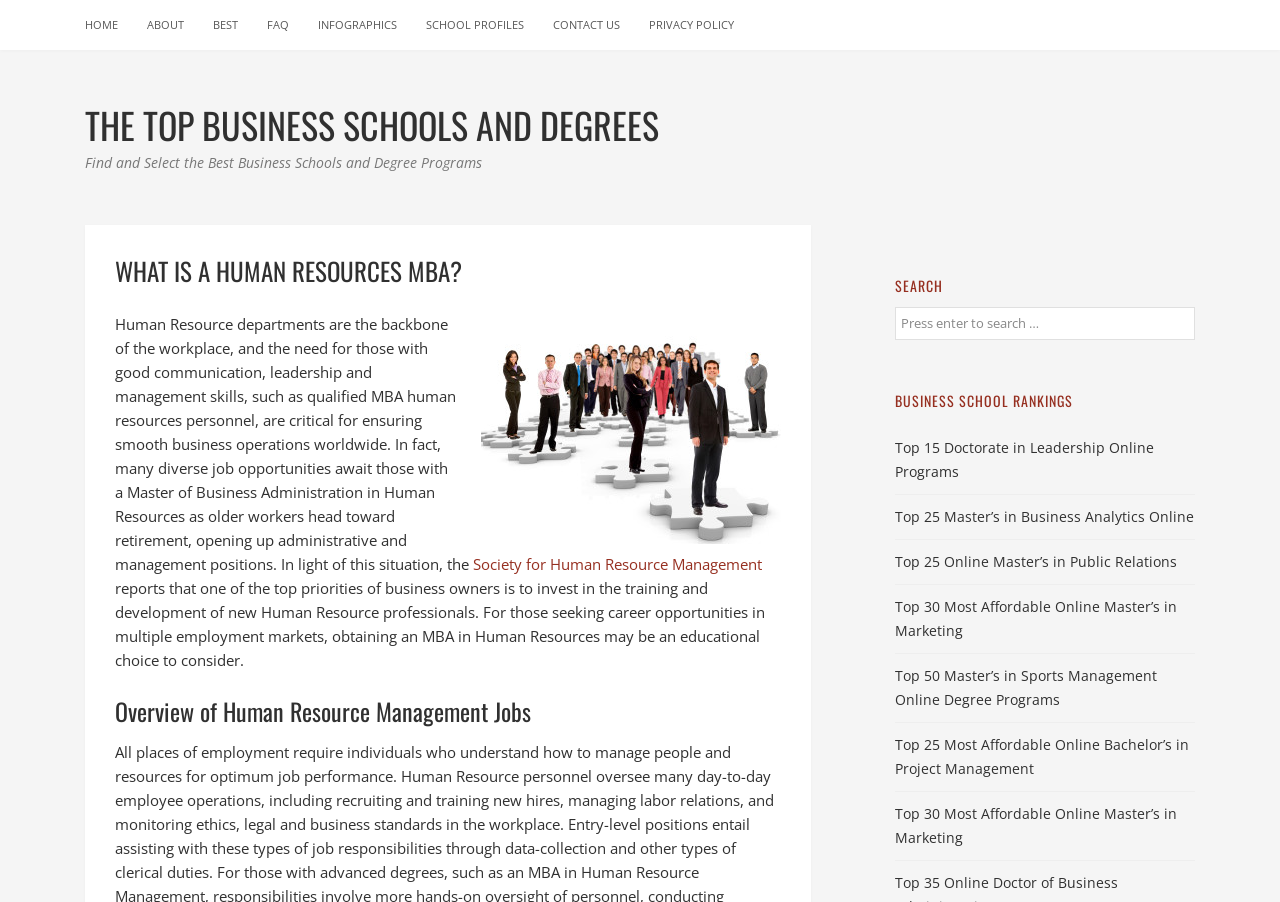What is the purpose of the 'SEARCH' section?
Please use the image to deliver a detailed and complete answer.

The 'SEARCH' section is located below the top navigation bar, and it contains a textbox with a placeholder 'Press enter to search …'. This suggests that the purpose of this section is to allow users to search for business schools and degrees.